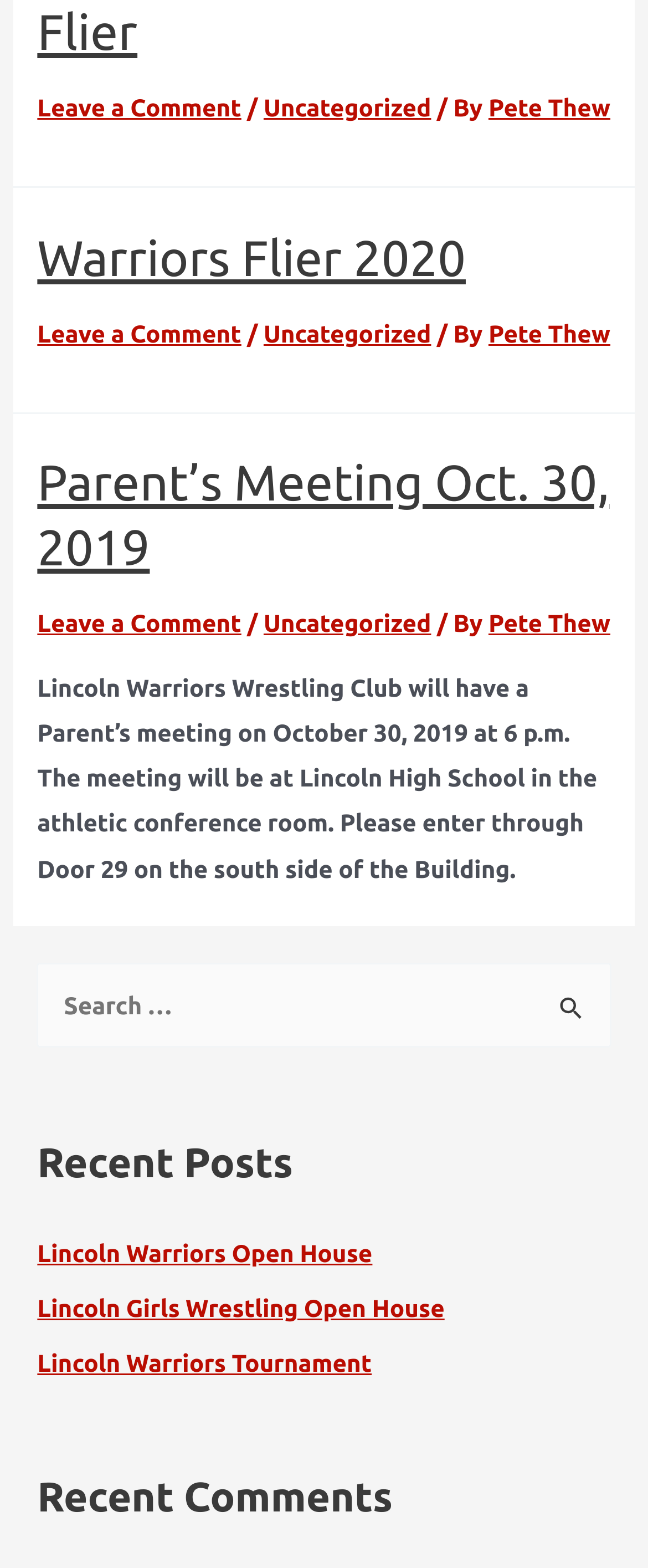Extract the bounding box of the UI element described as: "Uncategorized".

[0.407, 0.389, 0.665, 0.407]